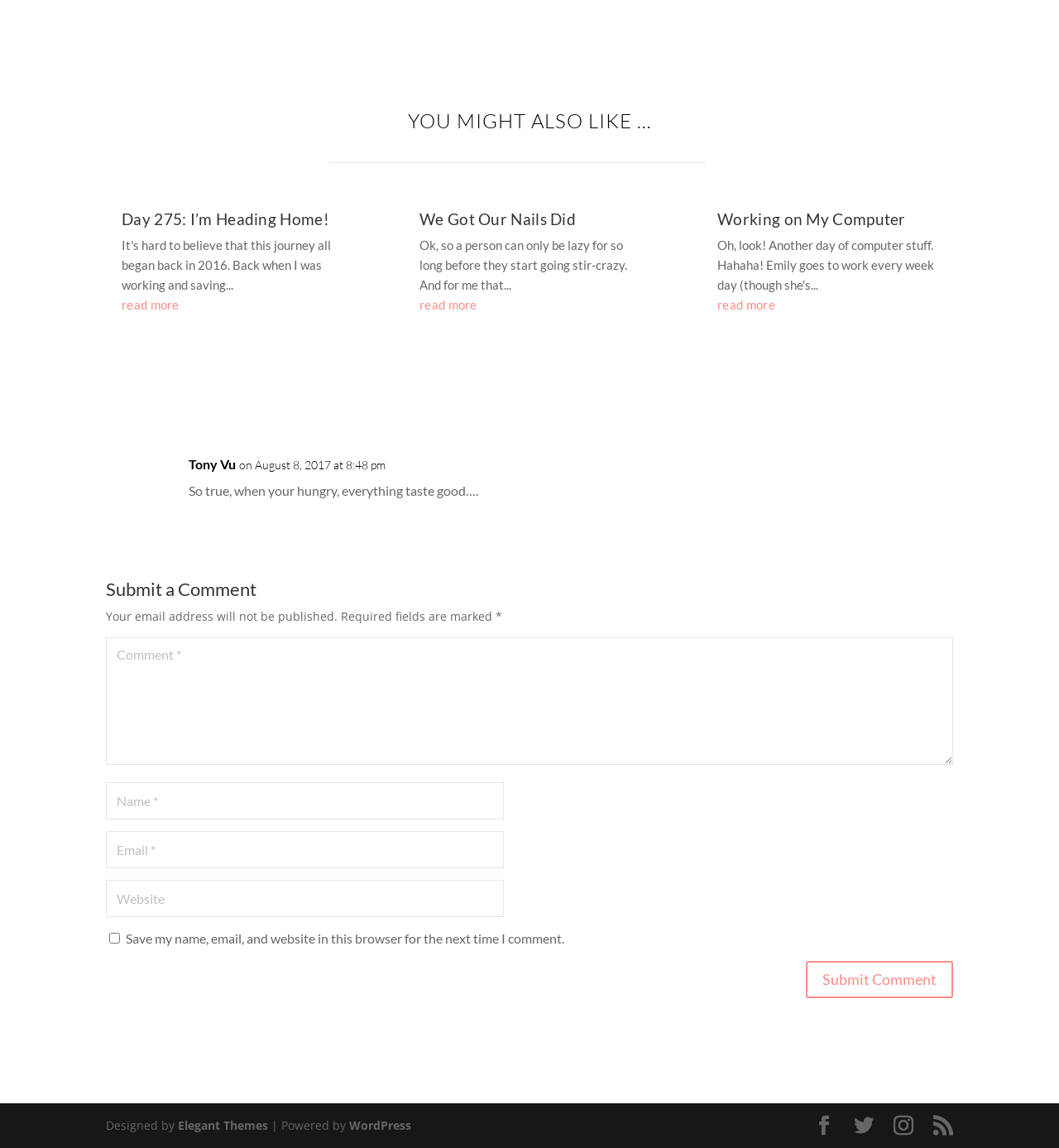Respond with a single word or phrase to the following question: What is the name of the theme designer?

Elegant Themes